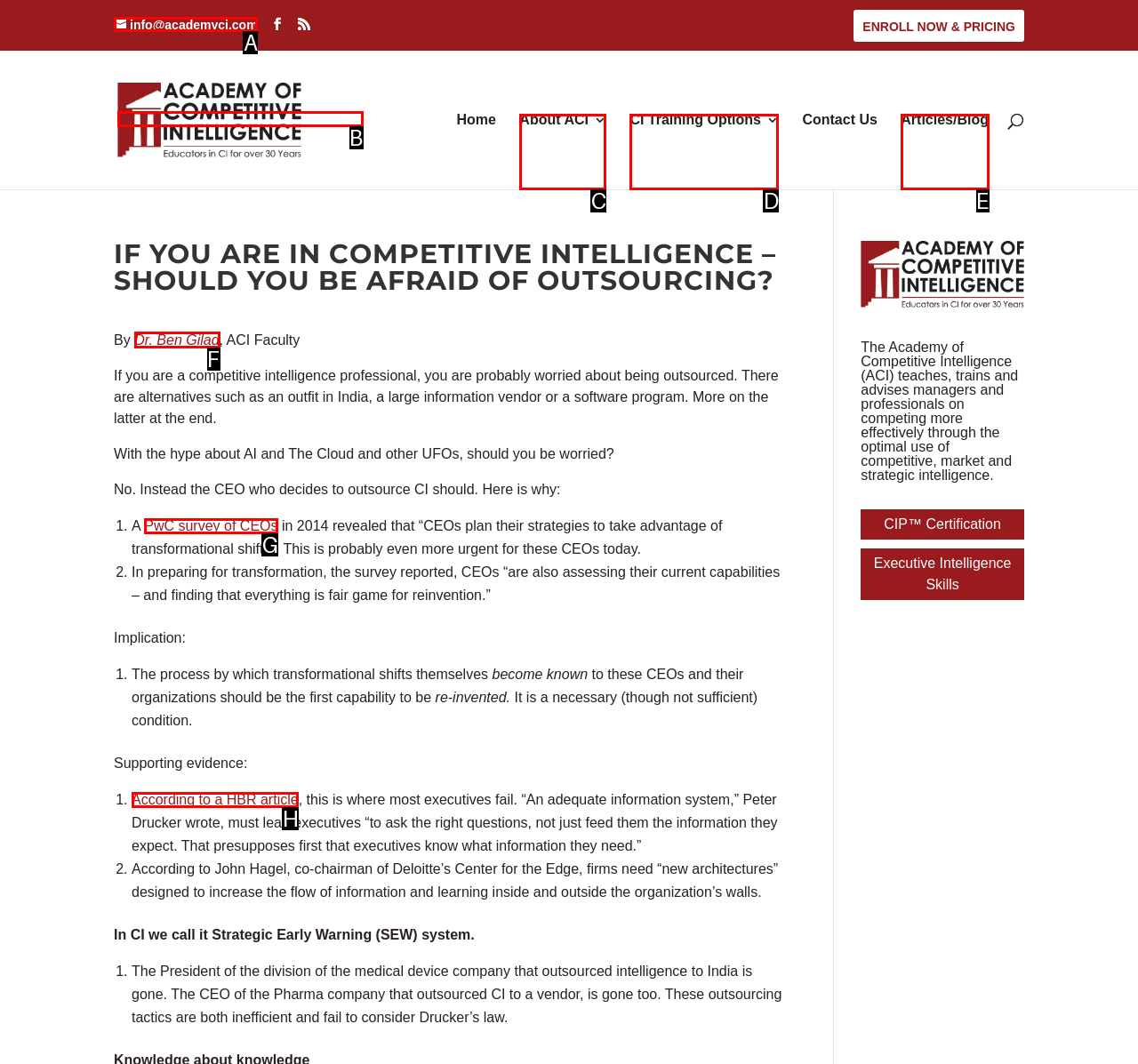Which choice should you pick to execute the task: Read Dr. Ben Gilad's article
Respond with the letter associated with the correct option only.

F